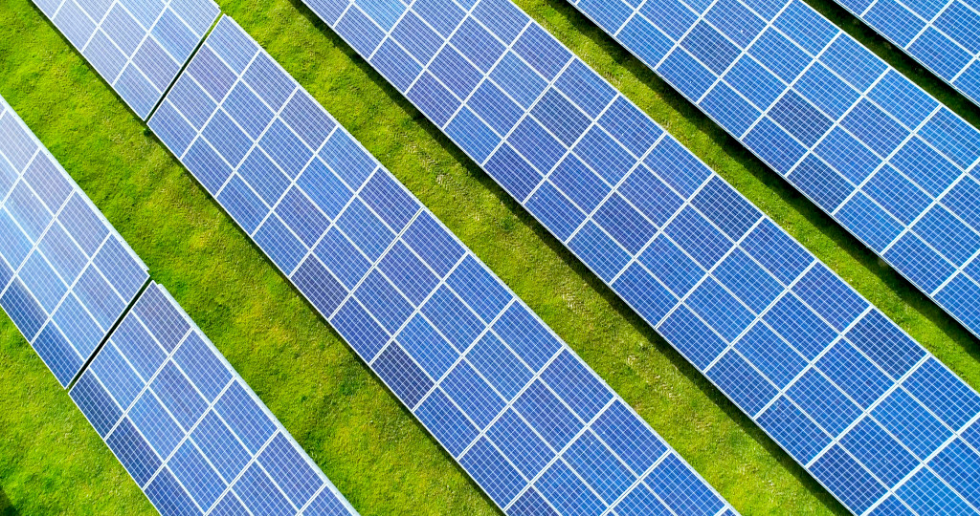What is the environmental benefit of using solar farms?
Carefully analyze the image and provide a detailed answer to the question.

The caption states that solar farms provide a sustainable way to reduce utility costs while promoting environmental responsibility, implying that the use of solar farms contributes to a greener future and reduces the carbon footprint.